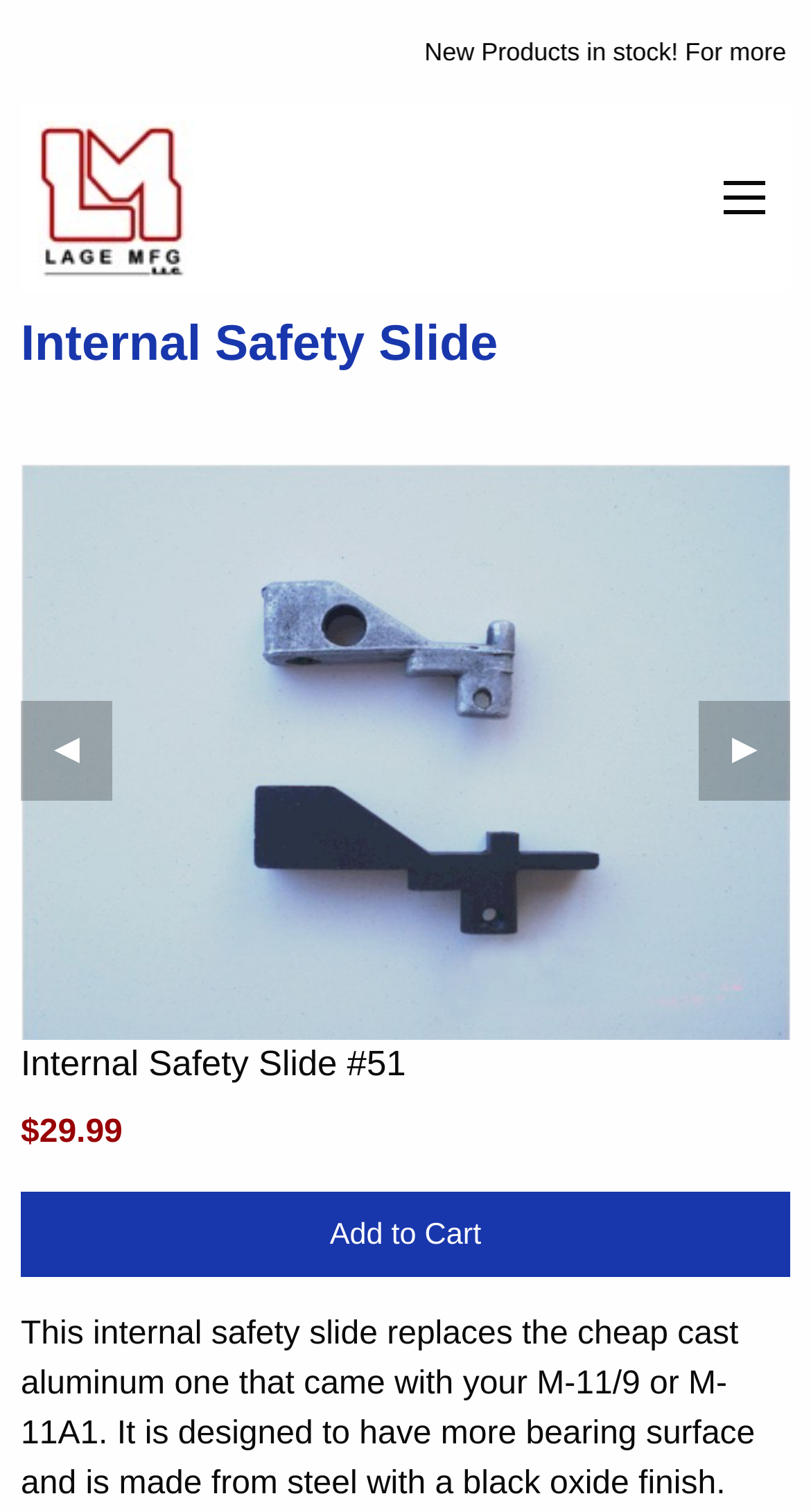Identify and extract the main heading of the webpage.

Internal Safety Slide